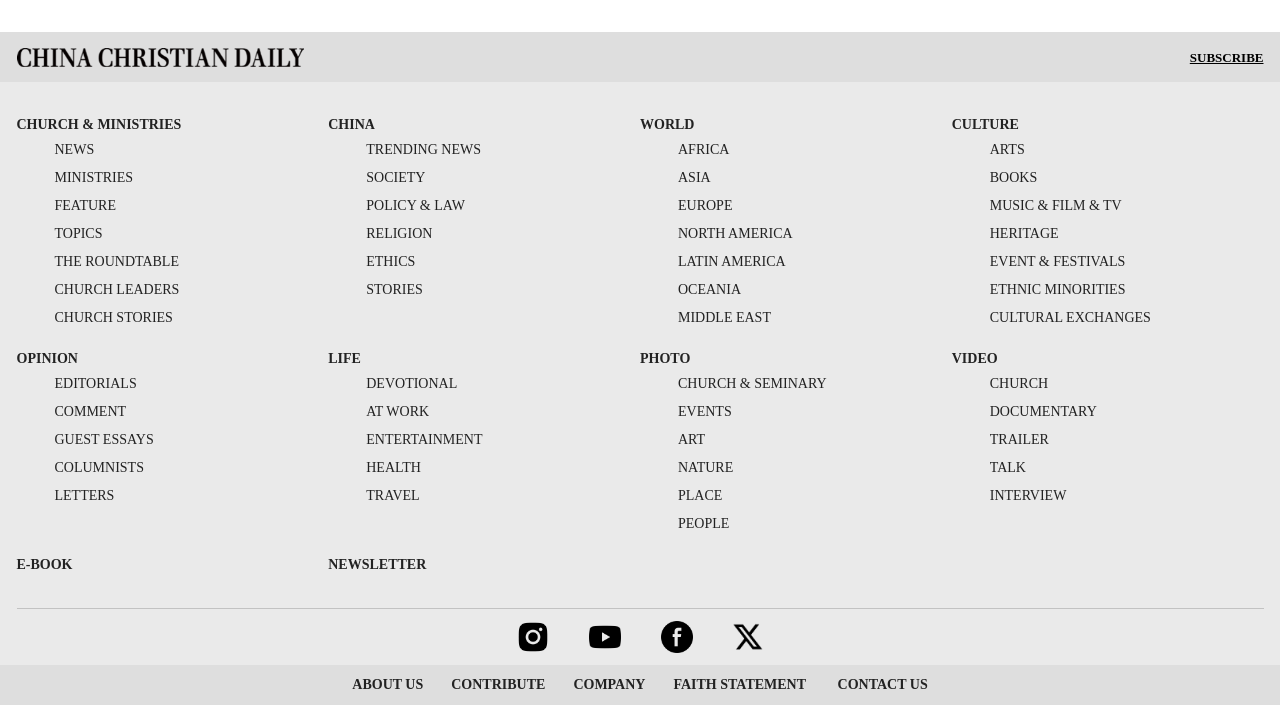Please identify the bounding box coordinates of the element's region that should be clicked to execute the following instruction: "Check the 'Replies' and 'Views' of the thread". The bounding box coordinates must be four float numbers between 0 and 1, i.e., [left, top, right, bottom].

None